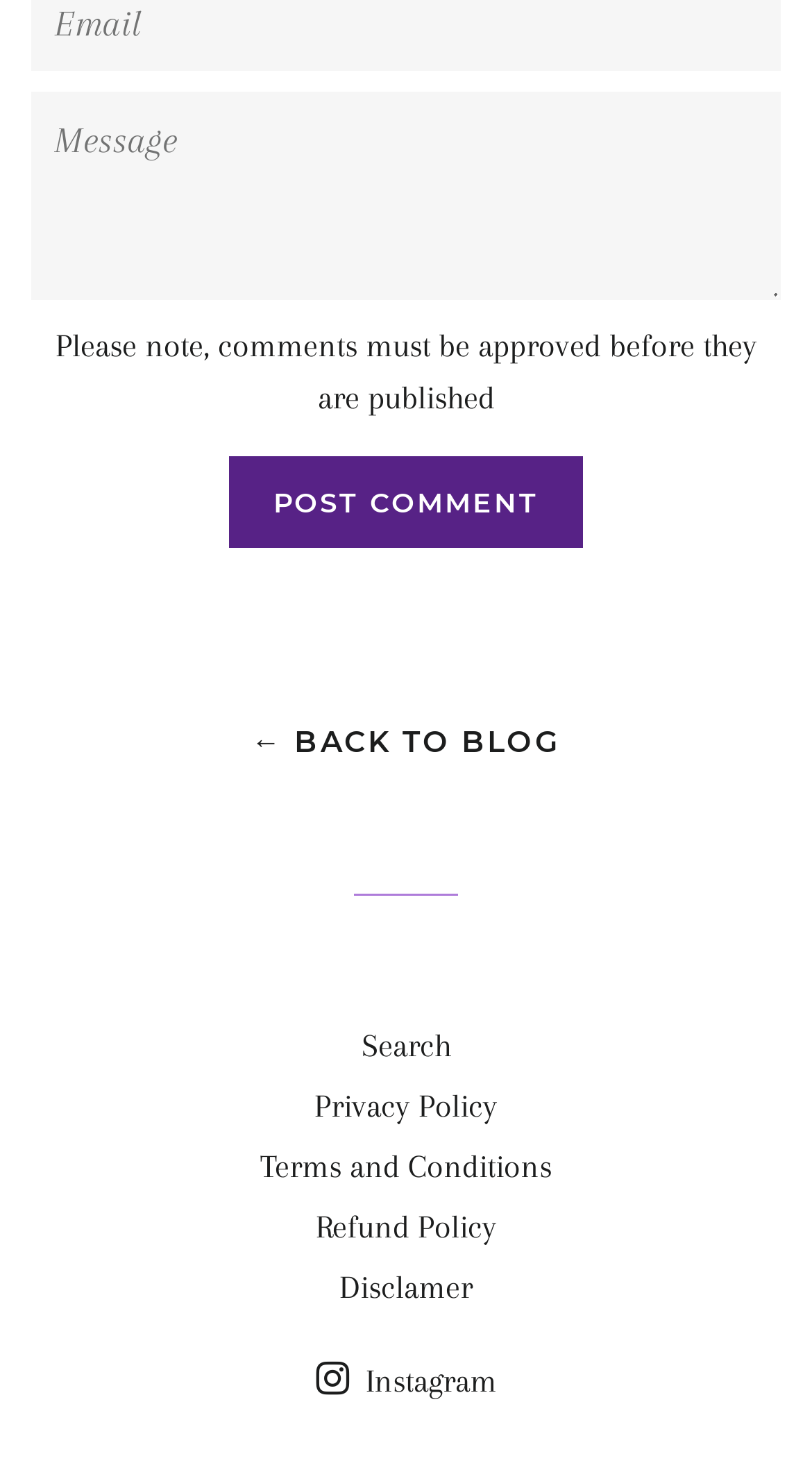Given the description of the UI element: "← Back to Blog", predict the bounding box coordinates in the form of [left, top, right, bottom], with each value being a float between 0 and 1.

[0.309, 0.495, 0.691, 0.521]